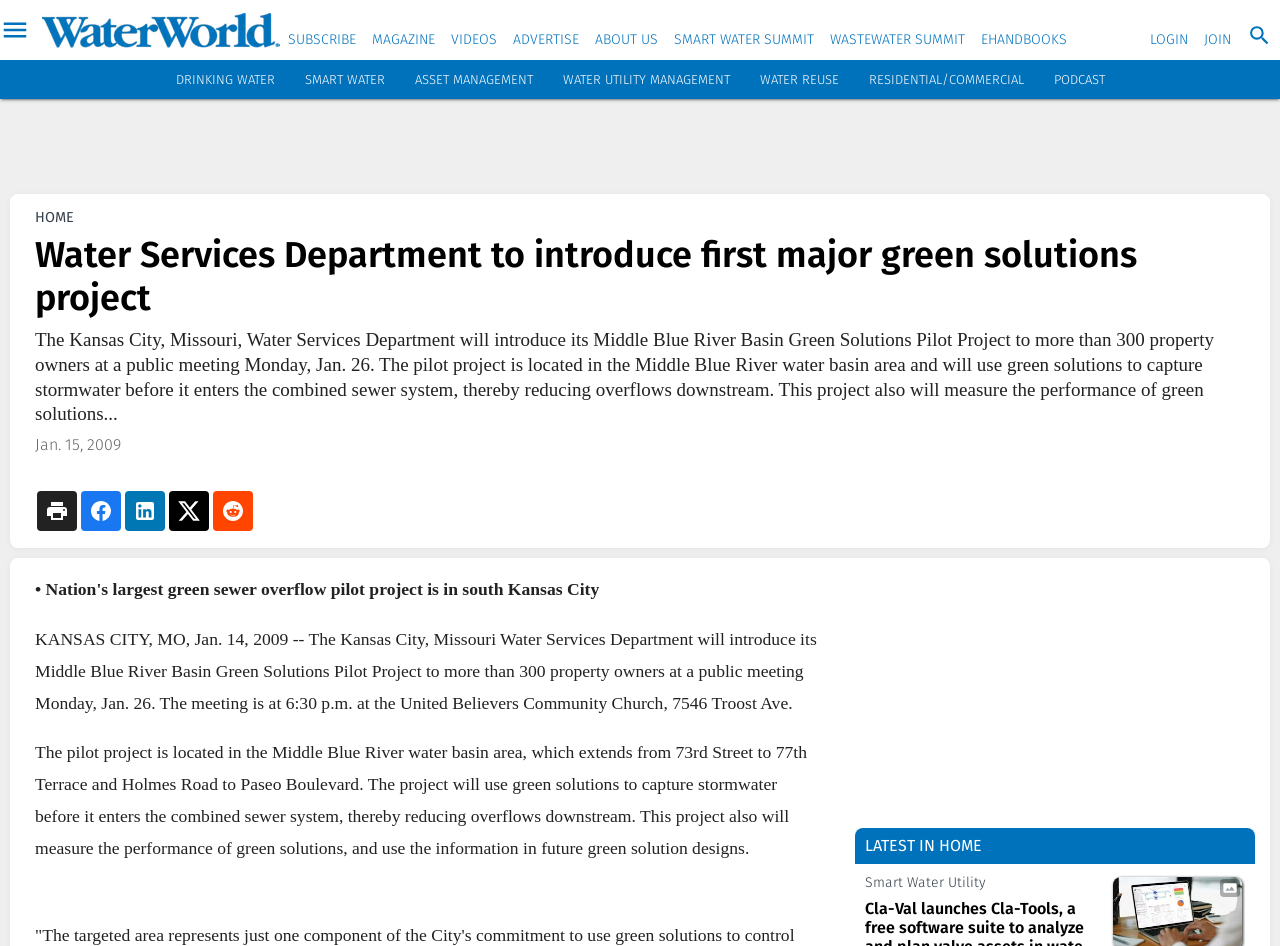Please locate the bounding box coordinates for the element that should be clicked to achieve the following instruction: "Visit the Smart Water Utility page". Ensure the coordinates are given as four float numbers between 0 and 1, i.e., [left, top, right, bottom].

[0.676, 0.924, 0.859, 0.95]